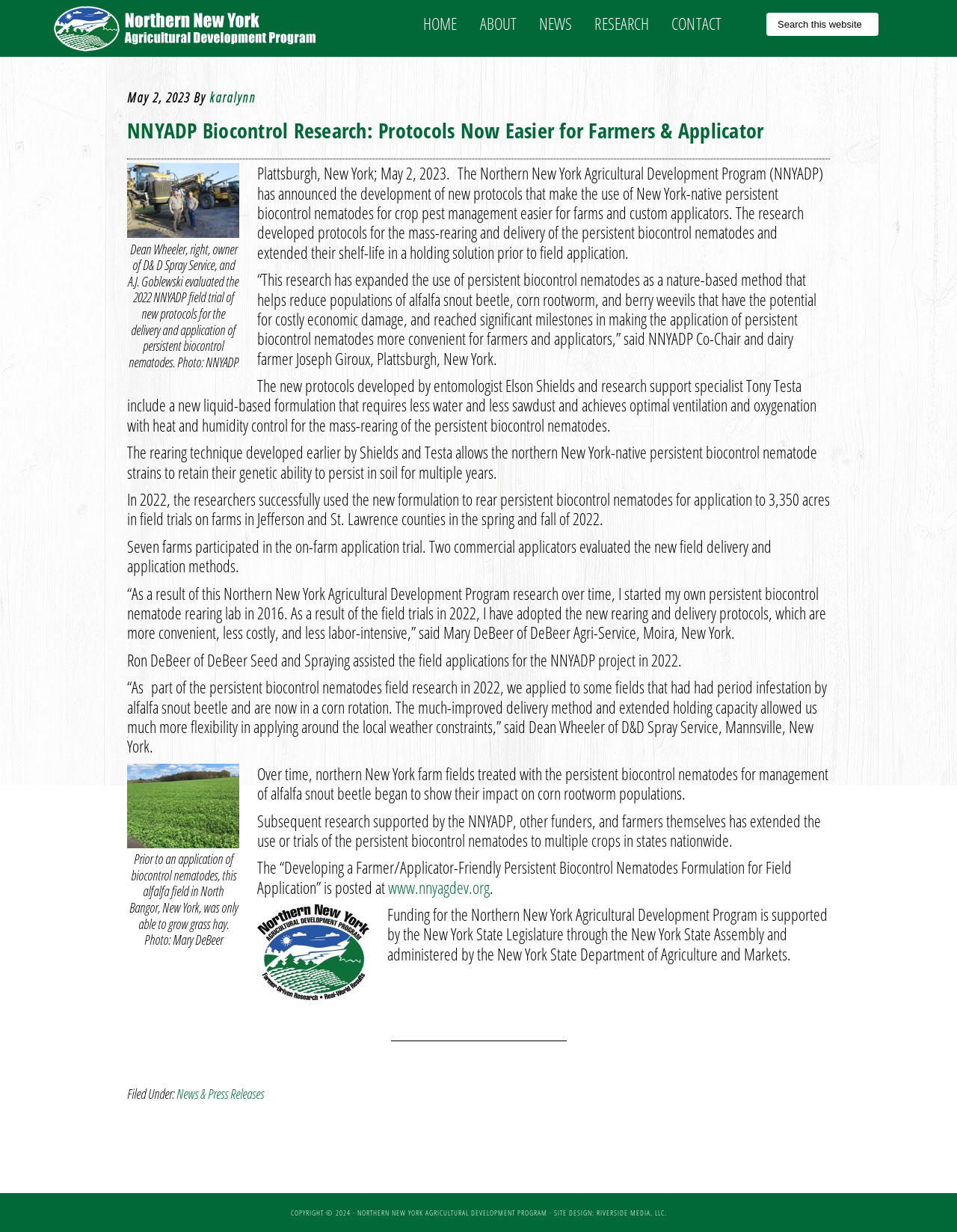Provide the bounding box coordinates of the HTML element described by the text: "www.nnyagdev.org".

[0.405, 0.711, 0.512, 0.729]